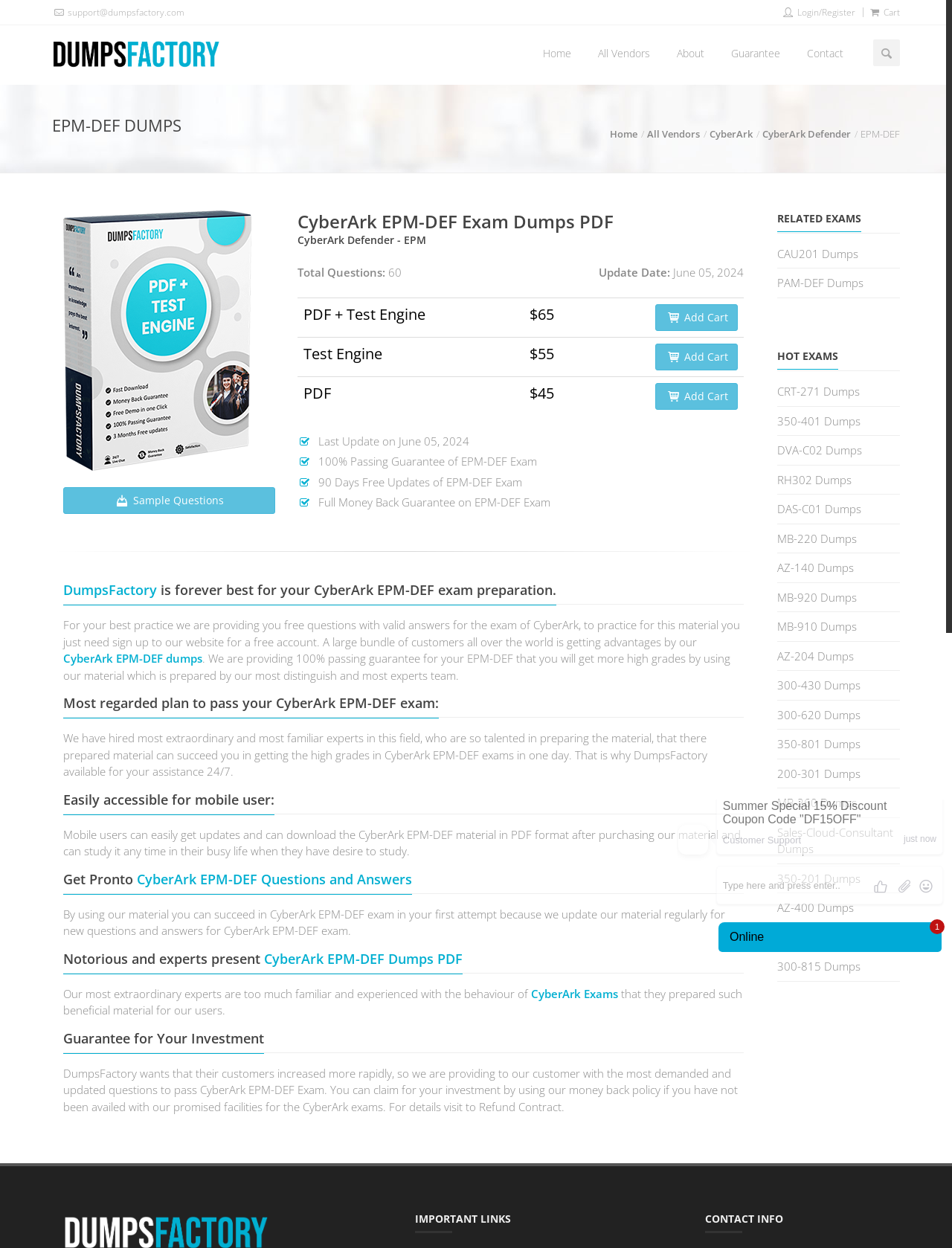Find the bounding box coordinates of the element to click in order to complete this instruction: "Add the 'PDF + Test Engine' to cart". The bounding box coordinates must be four float numbers between 0 and 1, denoted as [left, top, right, bottom].

[0.614, 0.239, 0.781, 0.27]